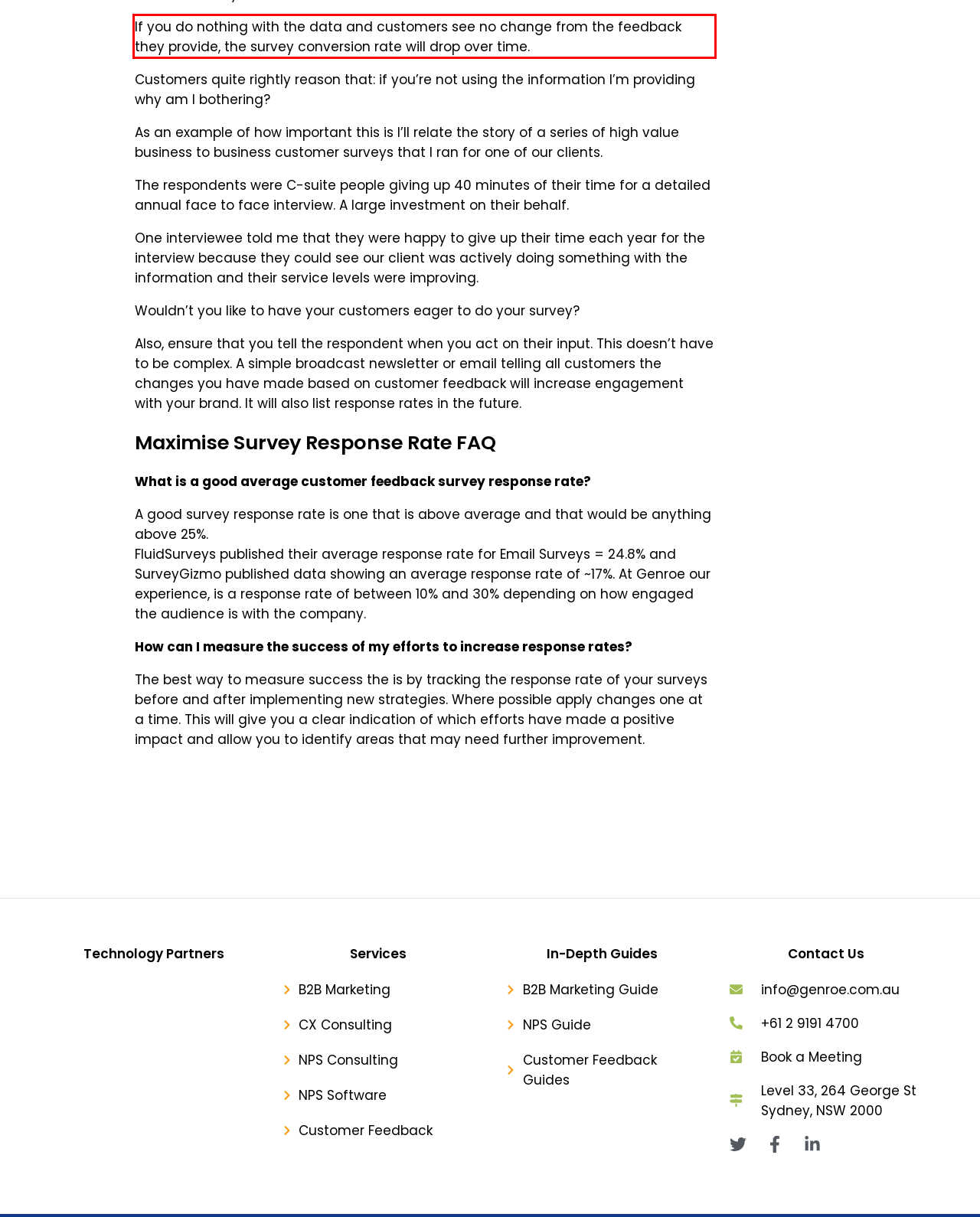Given a webpage screenshot with a red bounding box, perform OCR to read and deliver the text enclosed by the red bounding box.

If you do nothing with the data and customers see no change from the feedback they provide, the survey conversion rate will drop over time.